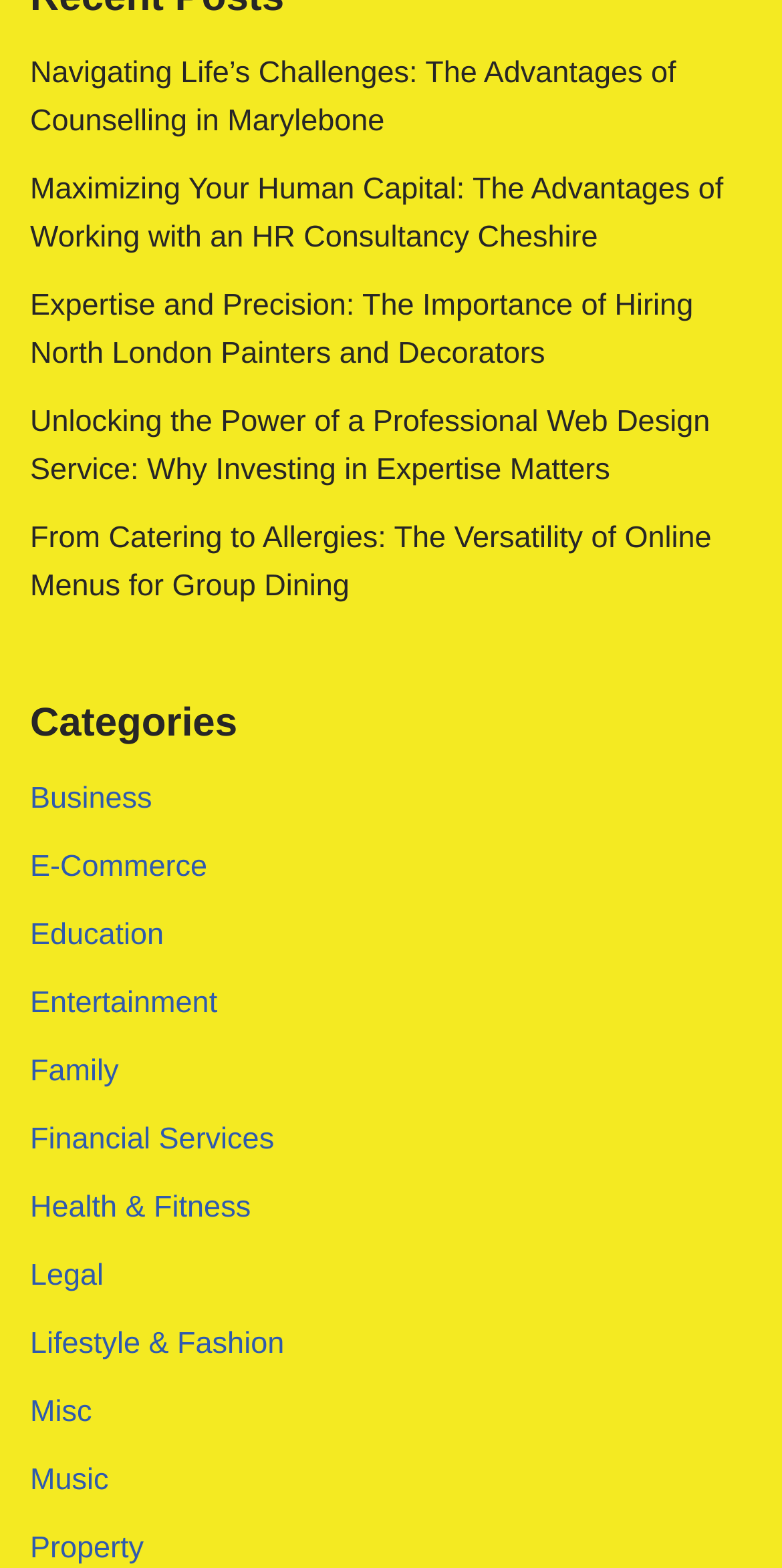Determine the bounding box coordinates of the clickable element to complete this instruction: "Read about the importance of hiring North London painters and decorators". Provide the coordinates in the format of four float numbers between 0 and 1, [left, top, right, bottom].

[0.038, 0.184, 0.886, 0.236]